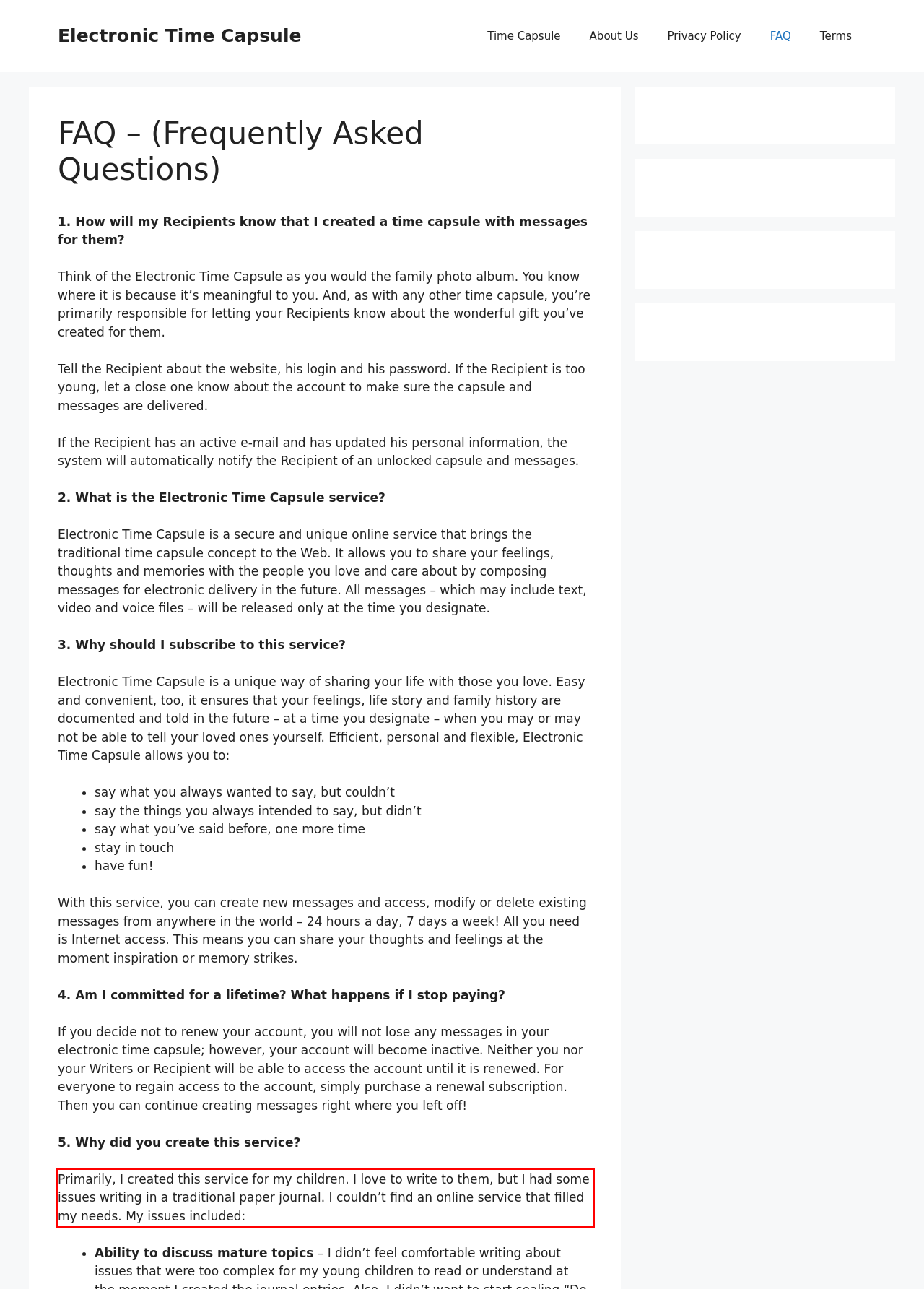Please use OCR to extract the text content from the red bounding box in the provided webpage screenshot.

Primarily, I created this service for my children. I love to write to them, but I had some issues writing in a traditional paper journal. I couldn’t find an online service that filled my needs. My issues included: